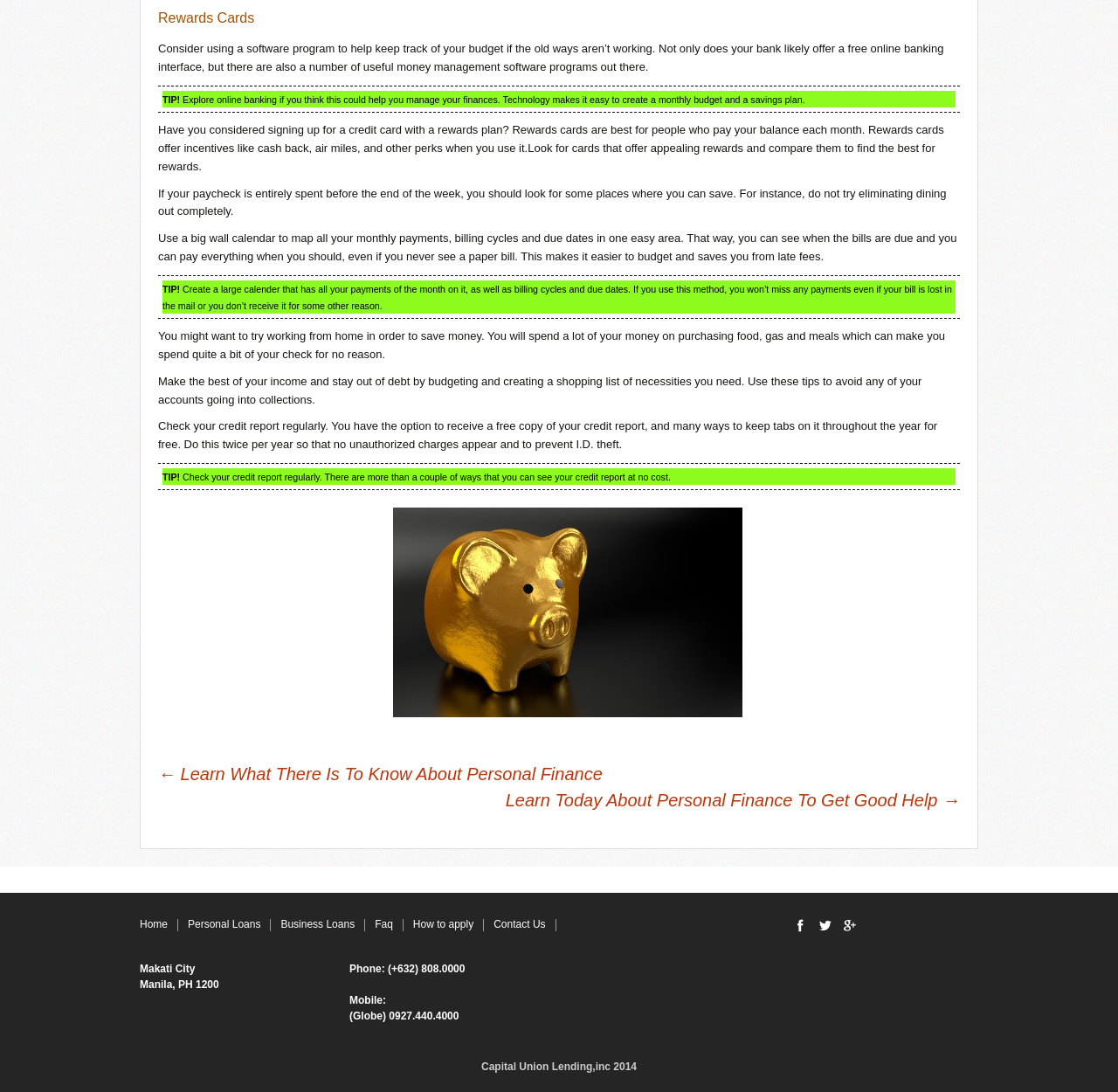Please determine the bounding box coordinates of the element to click on in order to accomplish the following task: "Click the 'Learn What There Is To Know About Personal Finance' link". Ensure the coordinates are four float numbers ranging from 0 to 1, i.e., [left, top, right, bottom].

[0.141, 0.7, 0.539, 0.718]